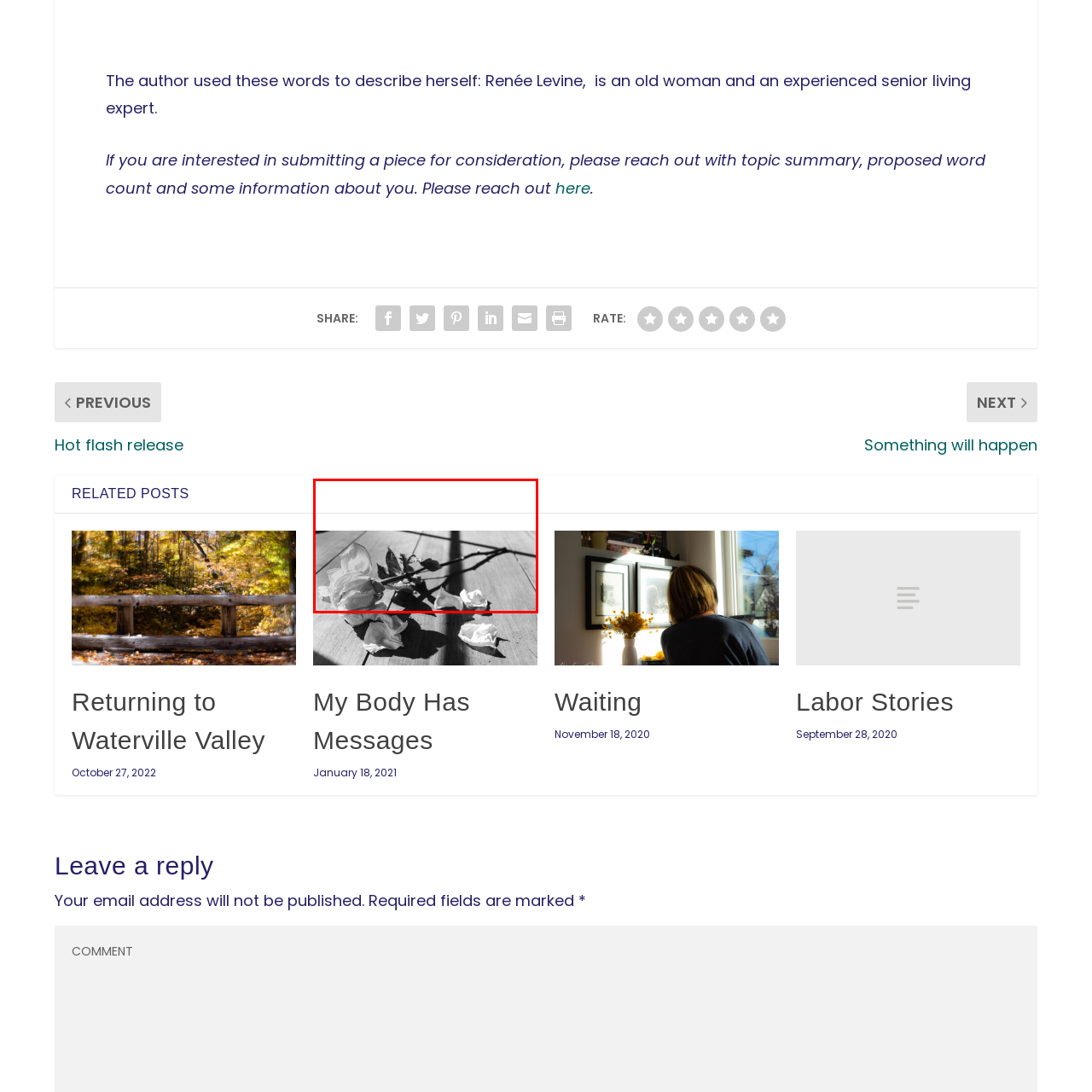Check the section outlined in red, What is hinted at by the partially wilted rose? Please reply with a single word or phrase.

Passage of time